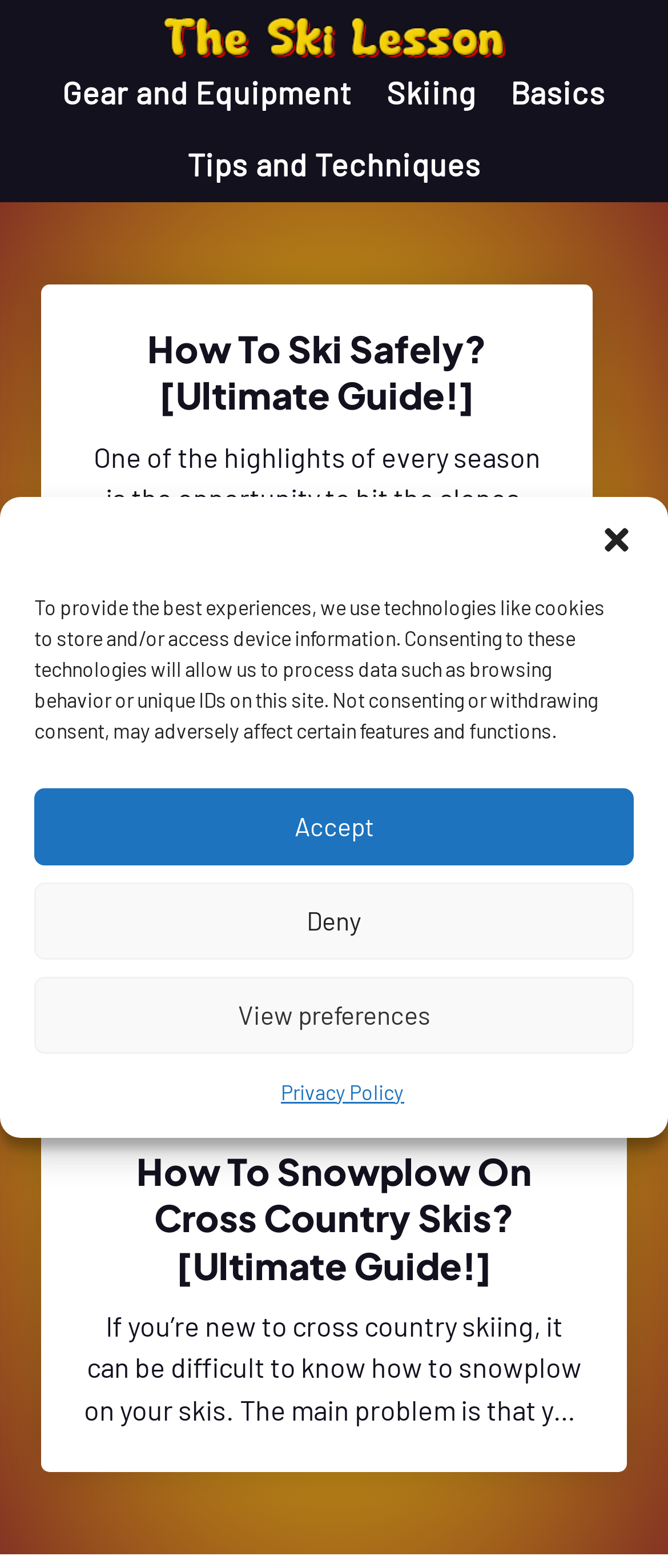What is the topic of the third article on the webpage? Based on the screenshot, please respond with a single word or phrase.

Snowplowing on cross country skis